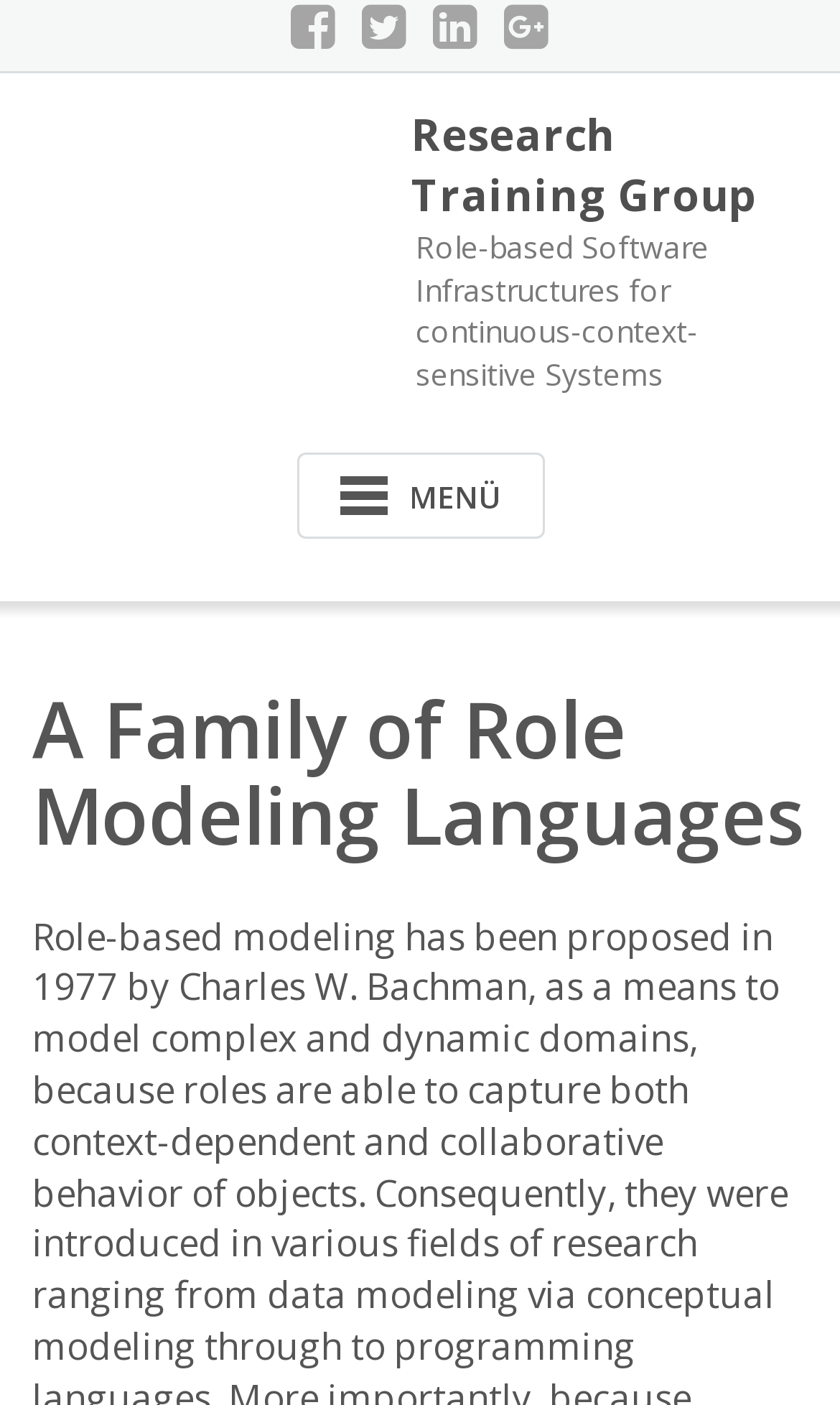Given the element description: "name", predict the bounding box coordinates of the UI element it refers to, using four float numbers between 0 and 1, i.e., [left, top, right, bottom].

None